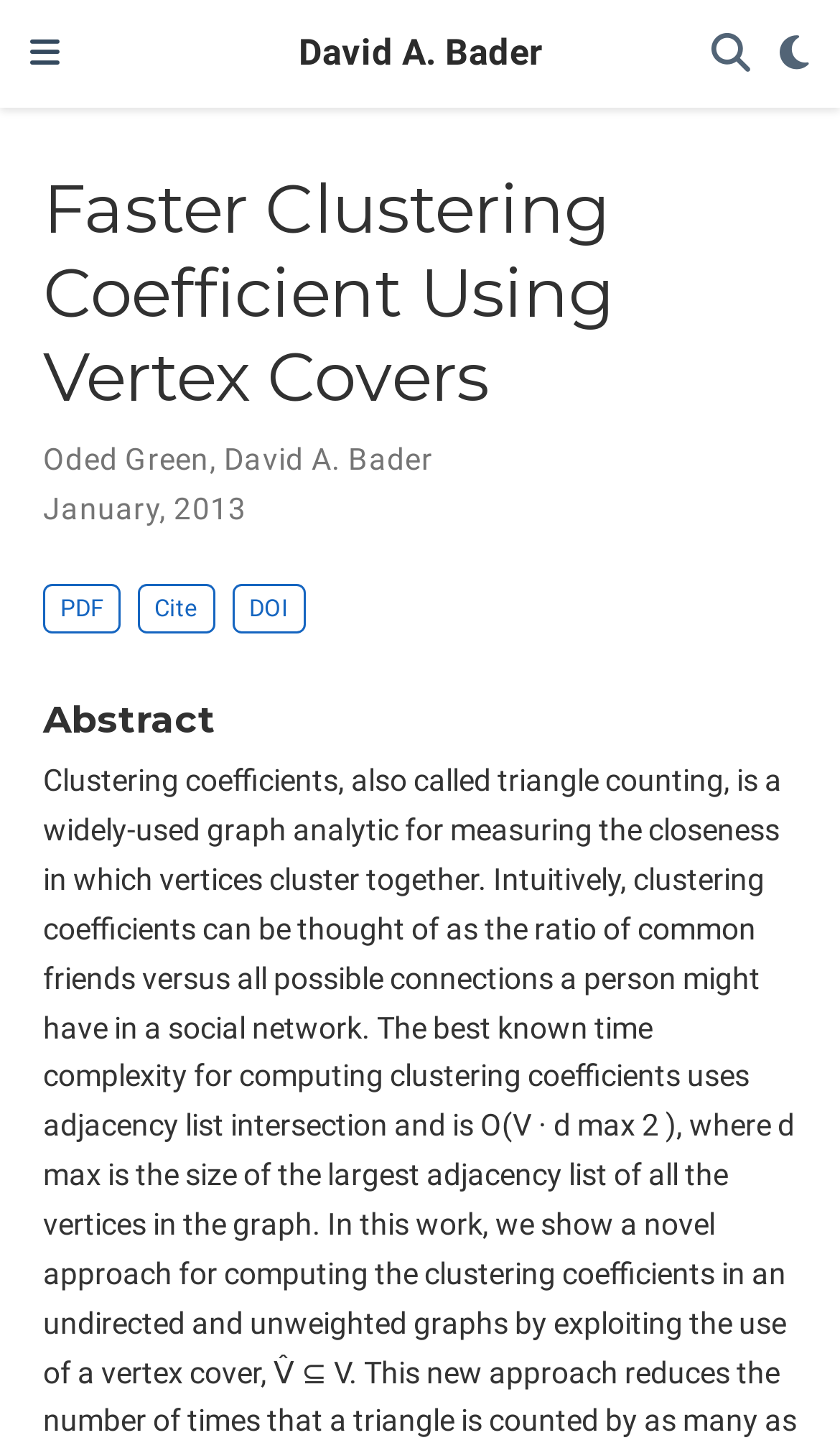Can you specify the bounding box coordinates for the region that should be clicked to fulfill this instruction: "View the PDF version".

[0.051, 0.402, 0.143, 0.436]